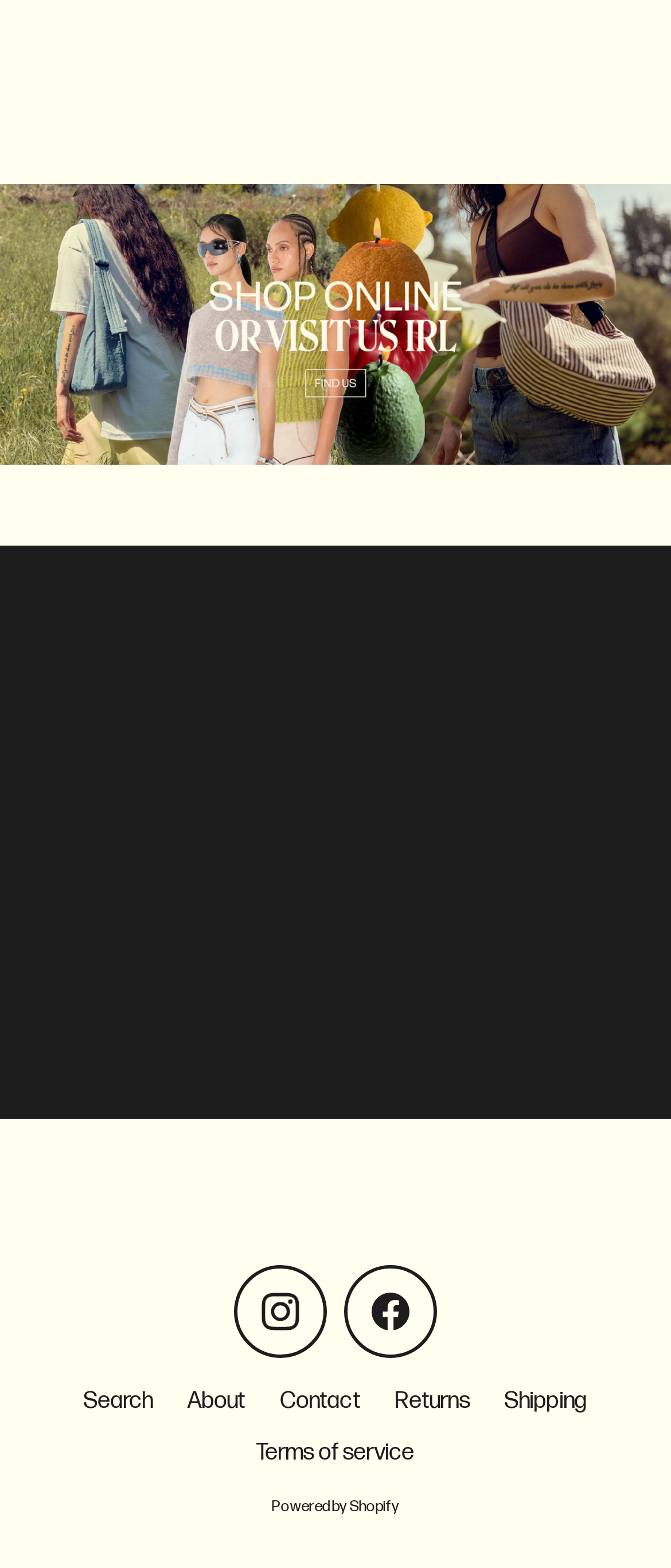What is the platform used to power the website?
Please respond to the question with a detailed and informative answer.

The link 'Powered by Shopify' at the bottom of the webpage indicates that the website is powered by the Shopify platform.